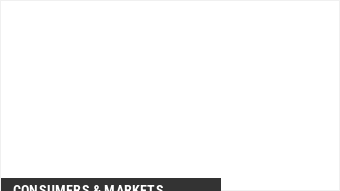Provide a thorough description of the image, including all visible elements.

The image features a quote from Clare Varga, director of beauty at WGSN, discussing the complexities of trends on TikTok. She notes that the rapid shift and multitude of trends can overwhelm brands, leading to confusion between what is simply trending and an actual trend. Varga emphasizes WGSN's ability to forecast trends, allowing them to sift through the noise and identify significant movements within the evolving landscape of beauty and consumer preferences. This insight reflects an analysis of TikTok's impact on brand strategies within the beauty industry.